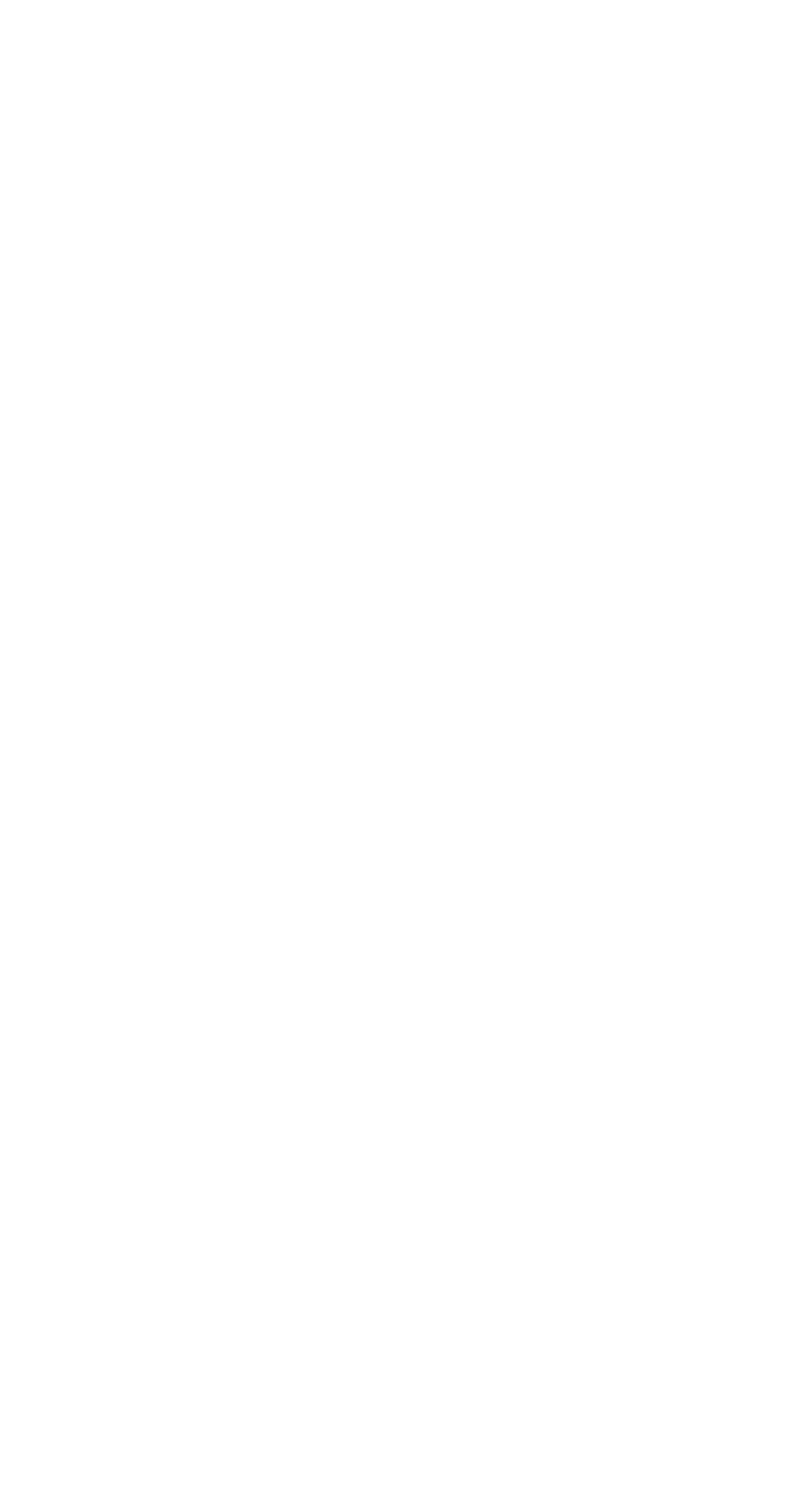Bounding box coordinates are specified in the format (top-left x, top-left y, bottom-right x, bottom-right y). All values are floating point numbers bounded between 0 and 1. Please provide the bounding box coordinate of the region this sentence describes: 9

None